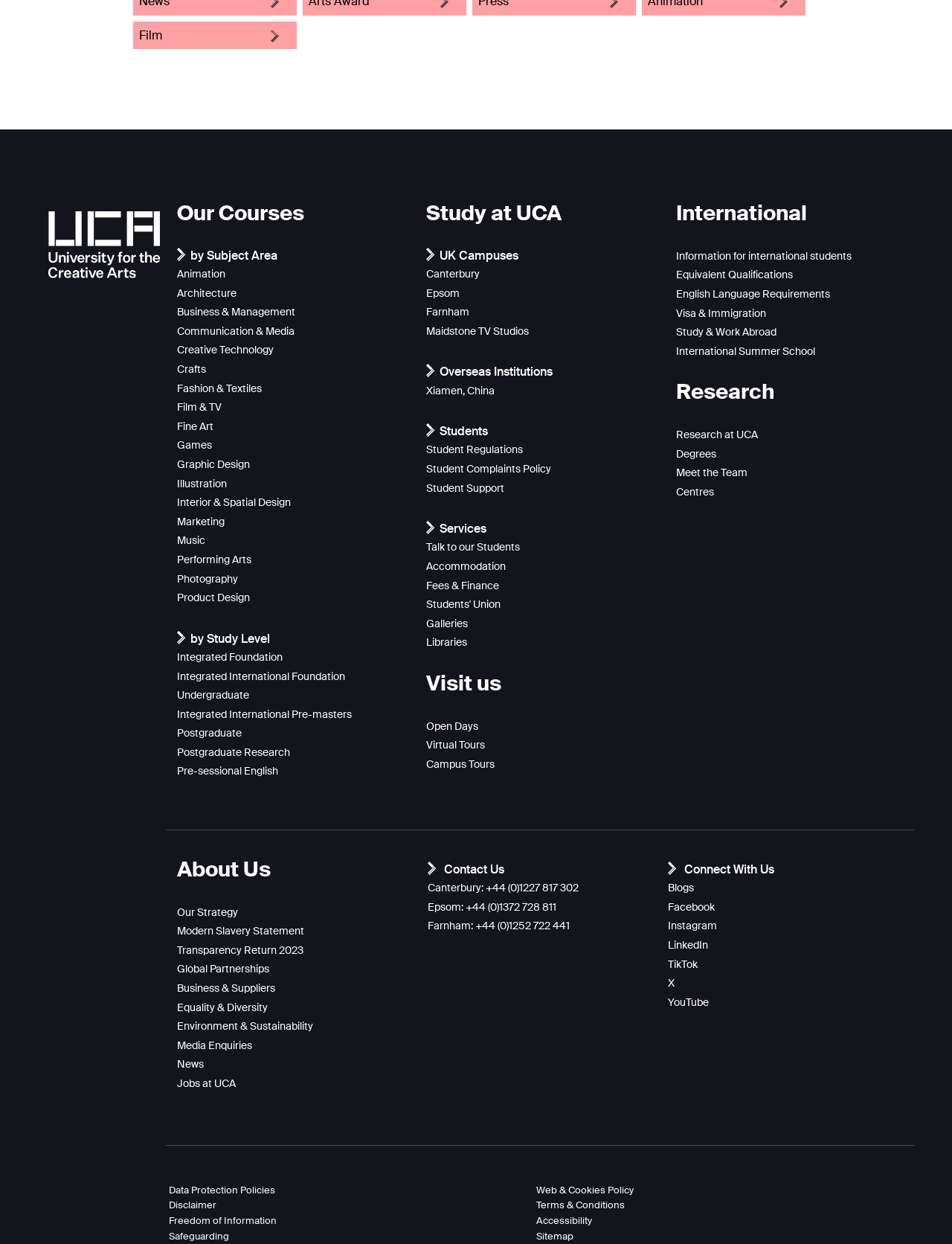Please give the bounding box coordinates of the area that should be clicked to fulfill the following instruction: "Explore the 'International' section". The coordinates should be in the format of four float numbers from 0 to 1, i.e., [left, top, right, bottom].

[0.71, 0.16, 0.848, 0.183]